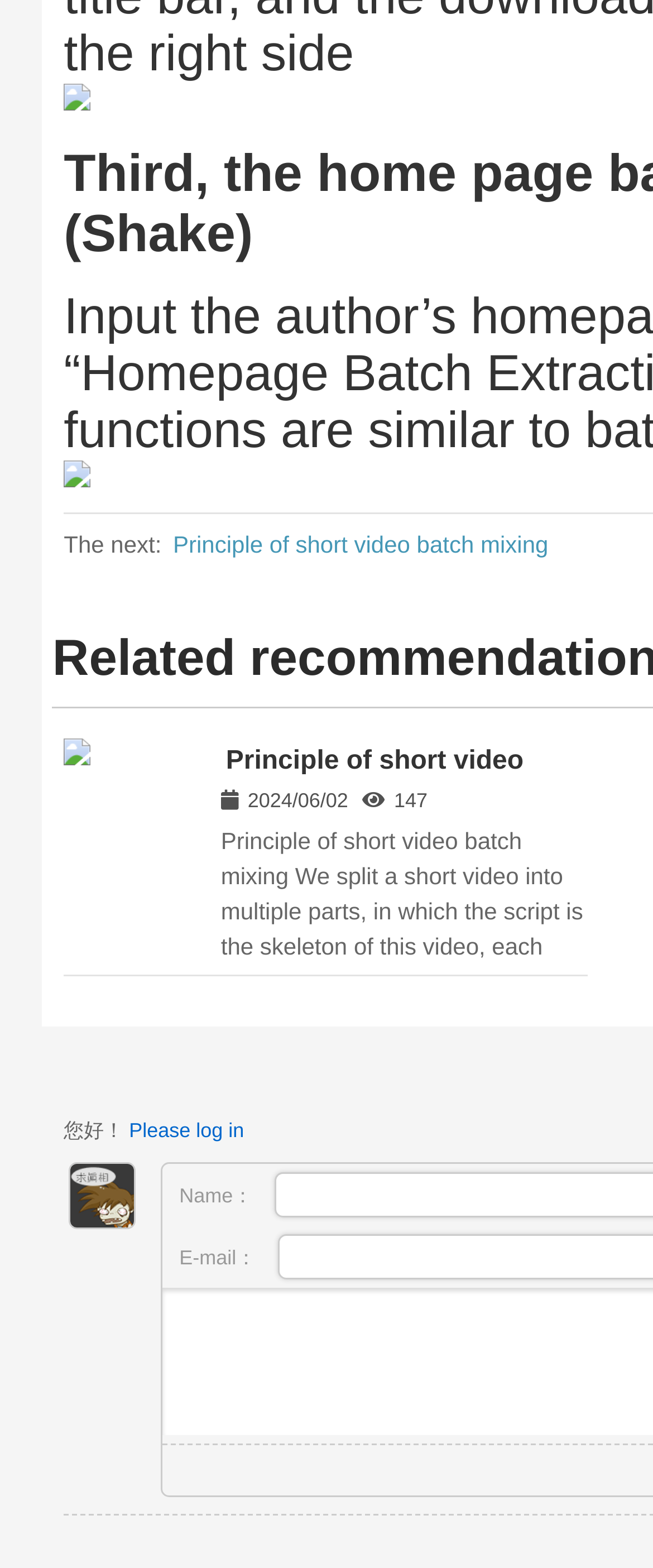Provide the bounding box coordinates of the HTML element this sentence describes: "Please log in". The bounding box coordinates consist of four float numbers between 0 and 1, i.e., [left, top, right, bottom].

[0.198, 0.713, 0.374, 0.728]